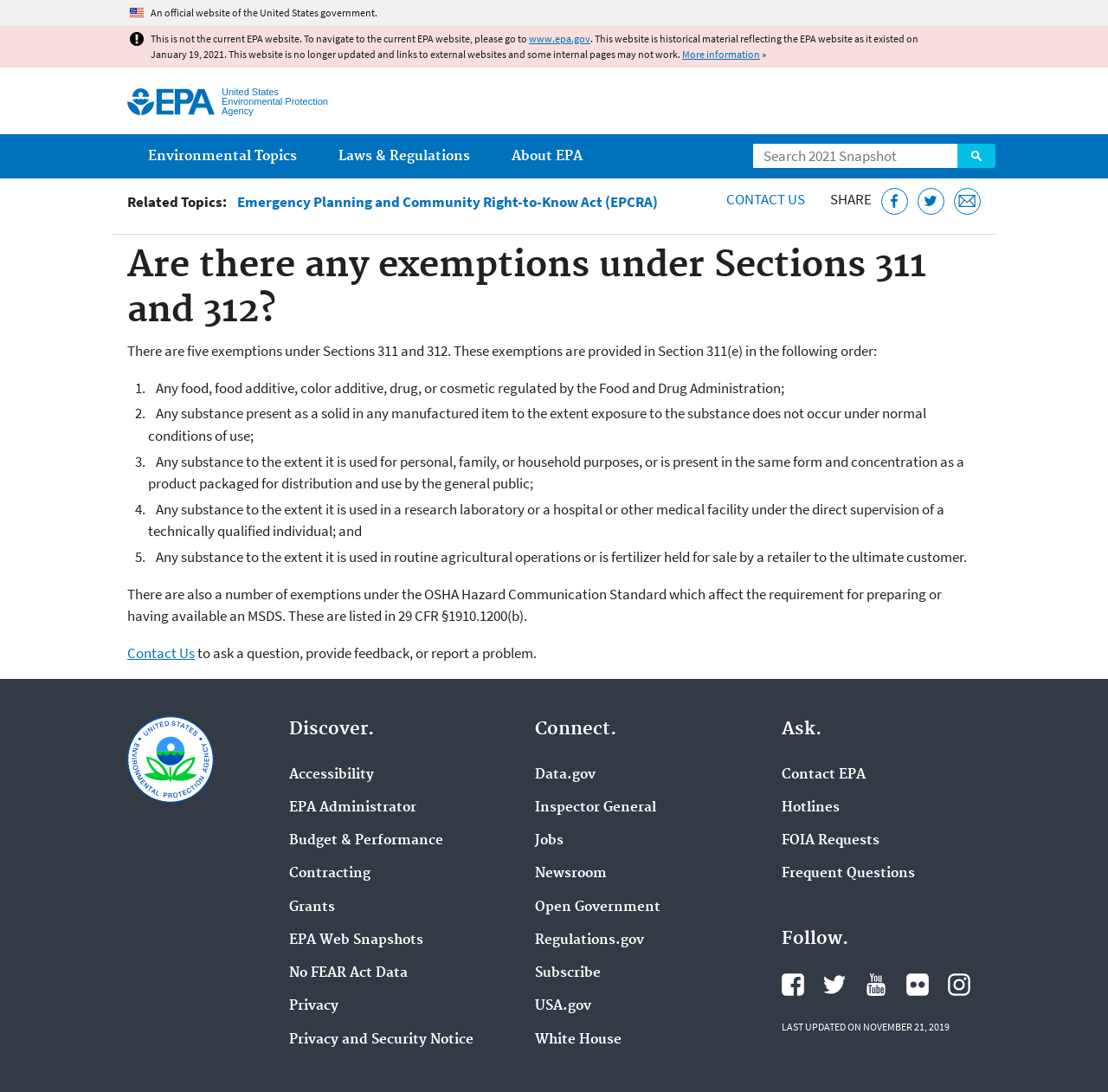Identify the bounding box coordinates of the clickable region required to complete the instruction: "Visit the current EPA website". The coordinates should be given as four float numbers within the range of 0 and 1, i.e., [left, top, right, bottom].

[0.477, 0.029, 0.533, 0.041]